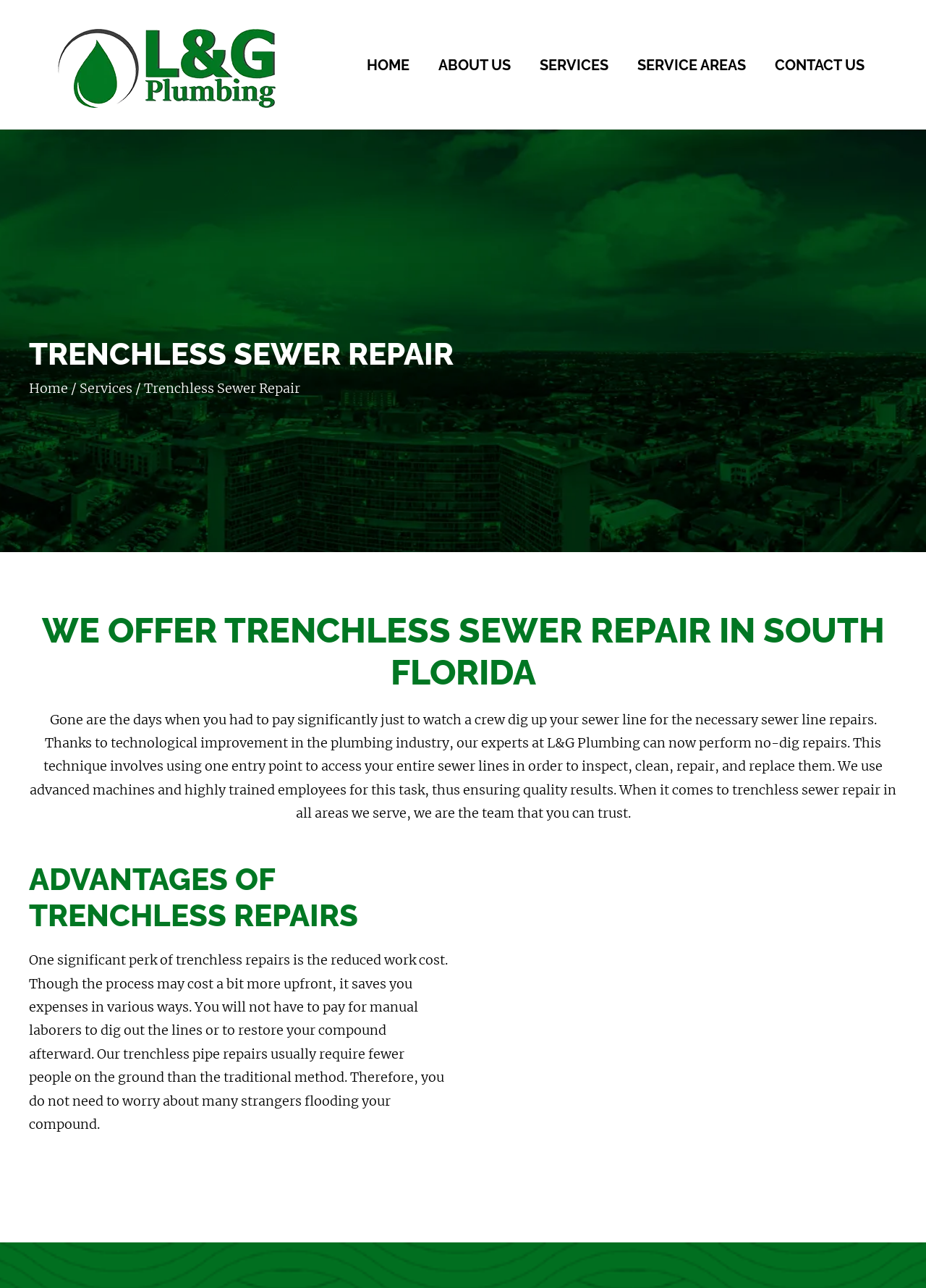Please give a succinct answer to the question in one word or phrase:
What is the benefit of trenchless sewer repairs?

Reduced work cost